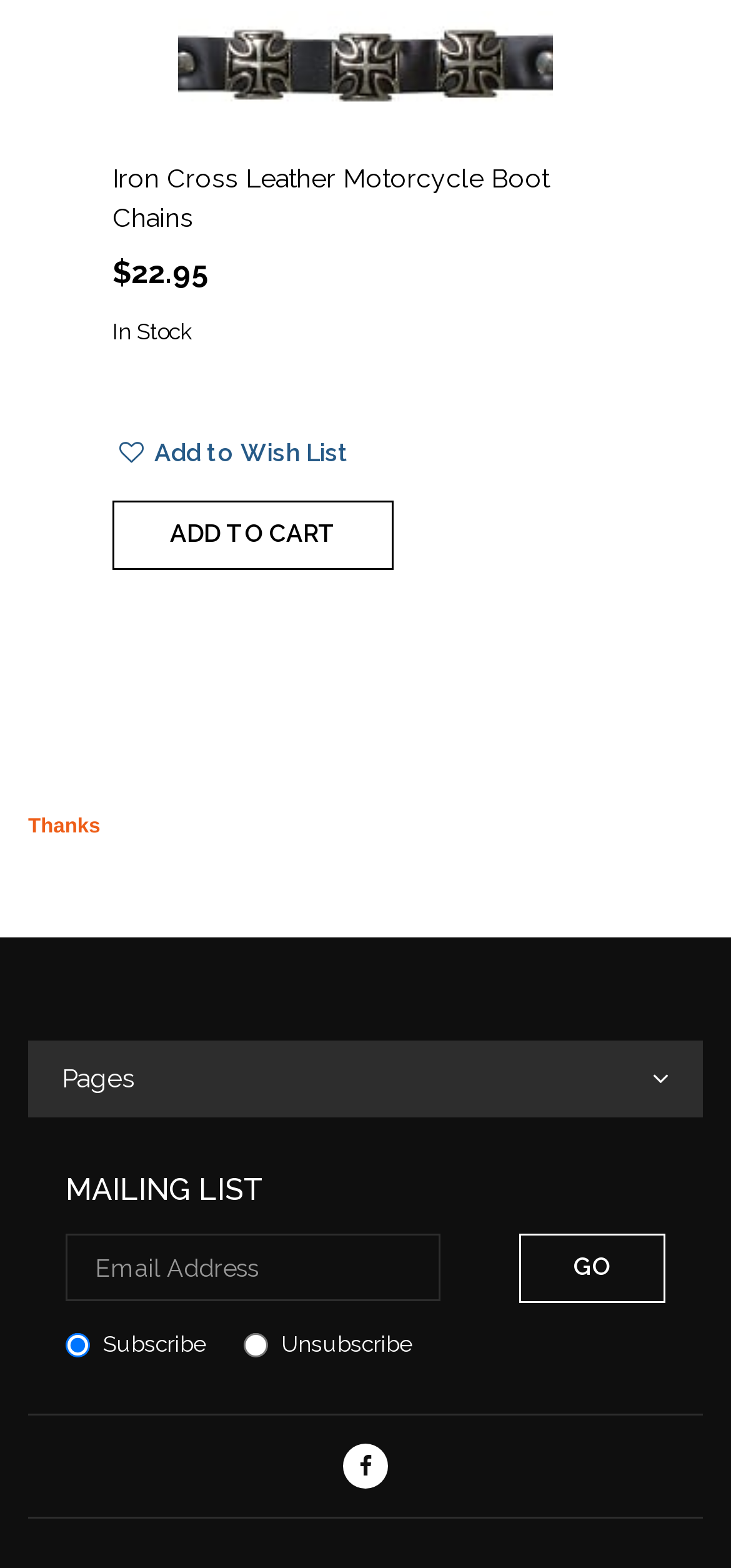Please find the bounding box coordinates of the element that needs to be clicked to perform the following instruction: "Add to cart". The bounding box coordinates should be four float numbers between 0 and 1, represented as [left, top, right, bottom].

[0.154, 0.32, 0.538, 0.363]